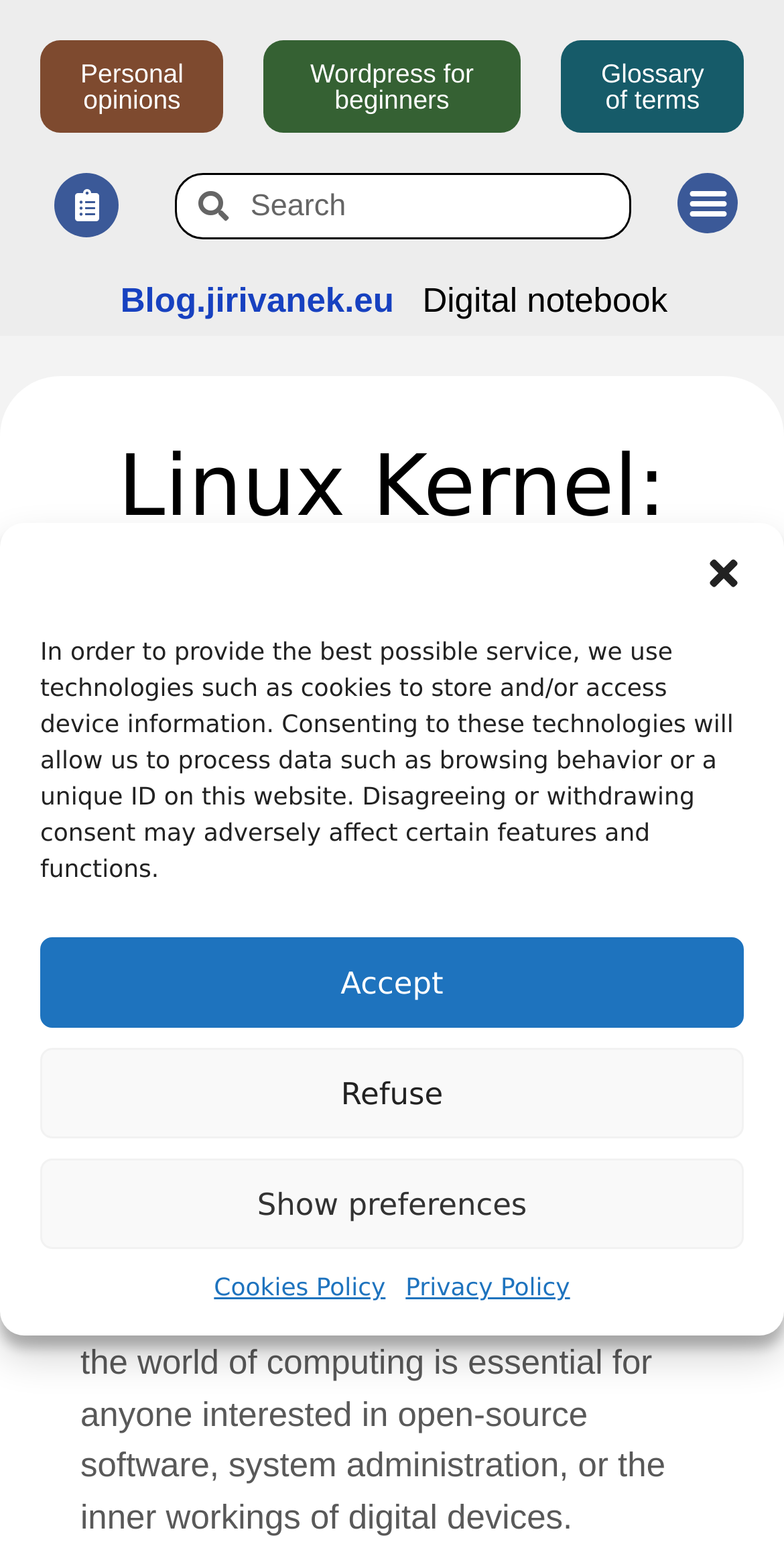What is the text on the link below the search box? Based on the screenshot, please respond with a single word or phrase.

Blog.jirivanek.eu